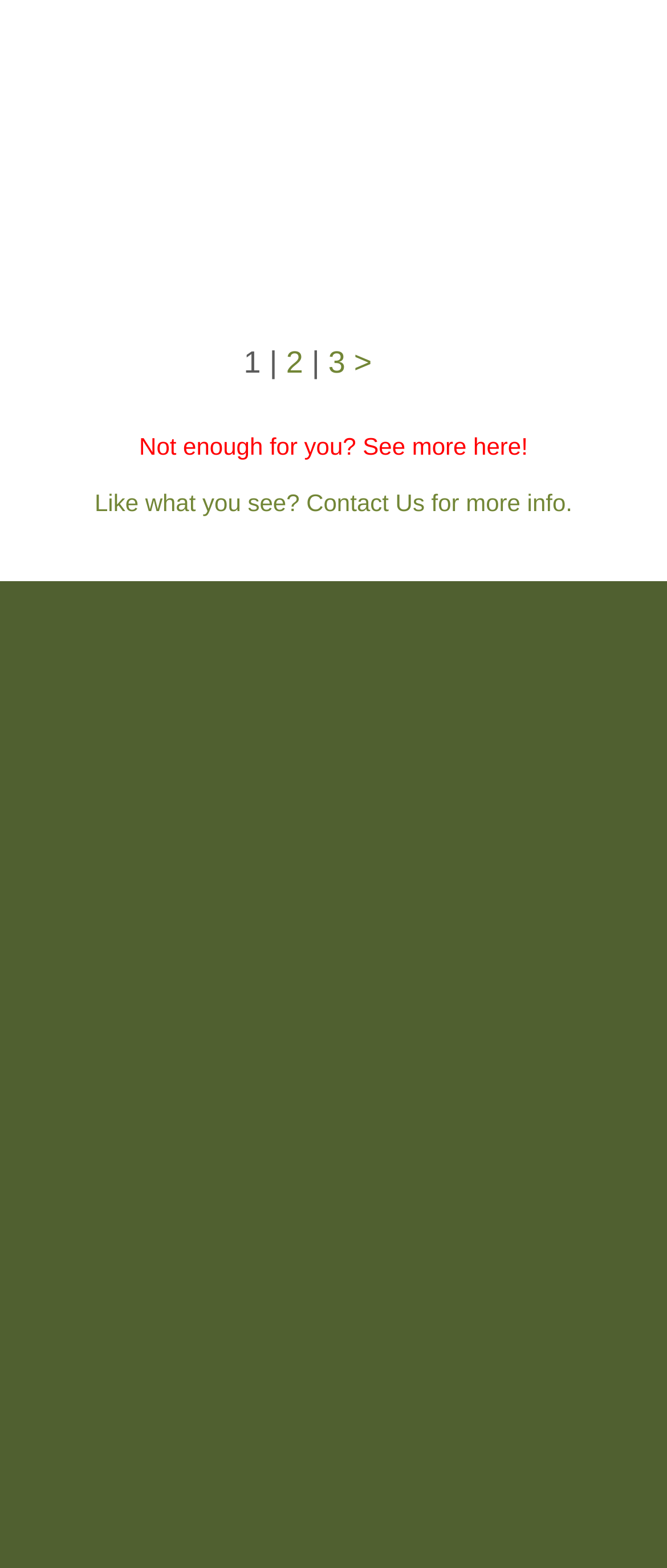How many links are there in the top section?
Please ensure your answer is as detailed and informative as possible.

I counted the number of links in the top section, which are 'View Site', '1 |', '2', '3', and '>', totaling 5 links.